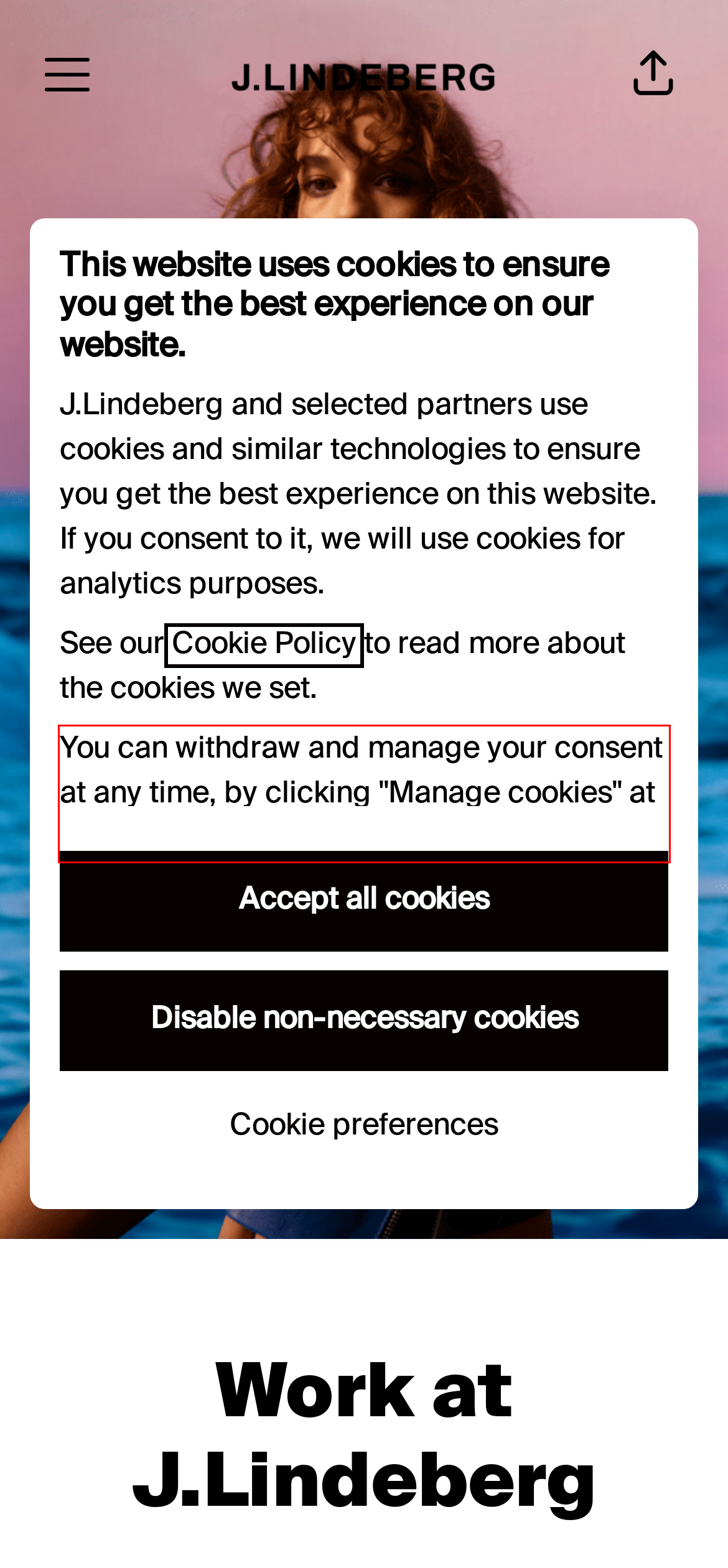Please use OCR to extract the text content from the red bounding box in the provided webpage screenshot.

You can withdraw and manage your consent at any time, by clicking "Manage cookies" at the bottom of each website page.